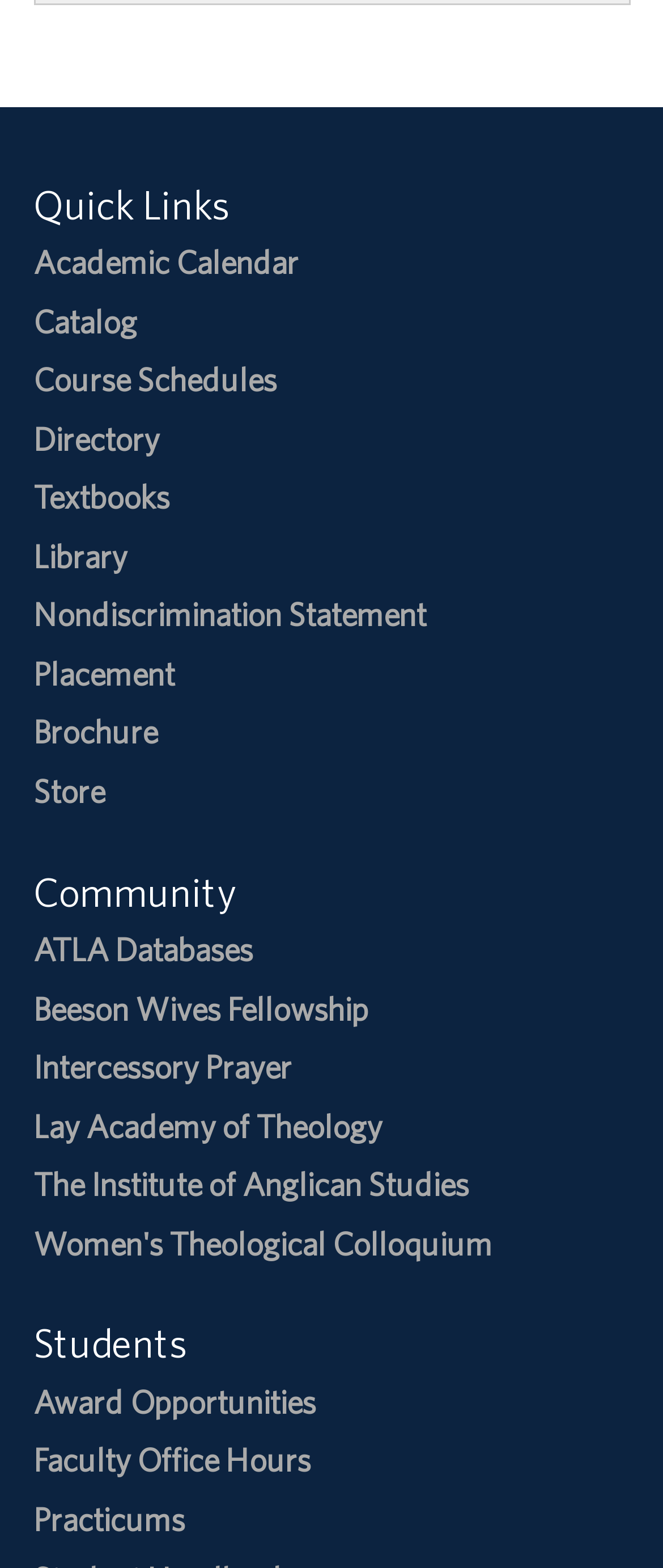Please locate the UI element described by "Women's Theological Colloquium" and provide its bounding box coordinates.

[0.05, 0.781, 0.742, 0.805]